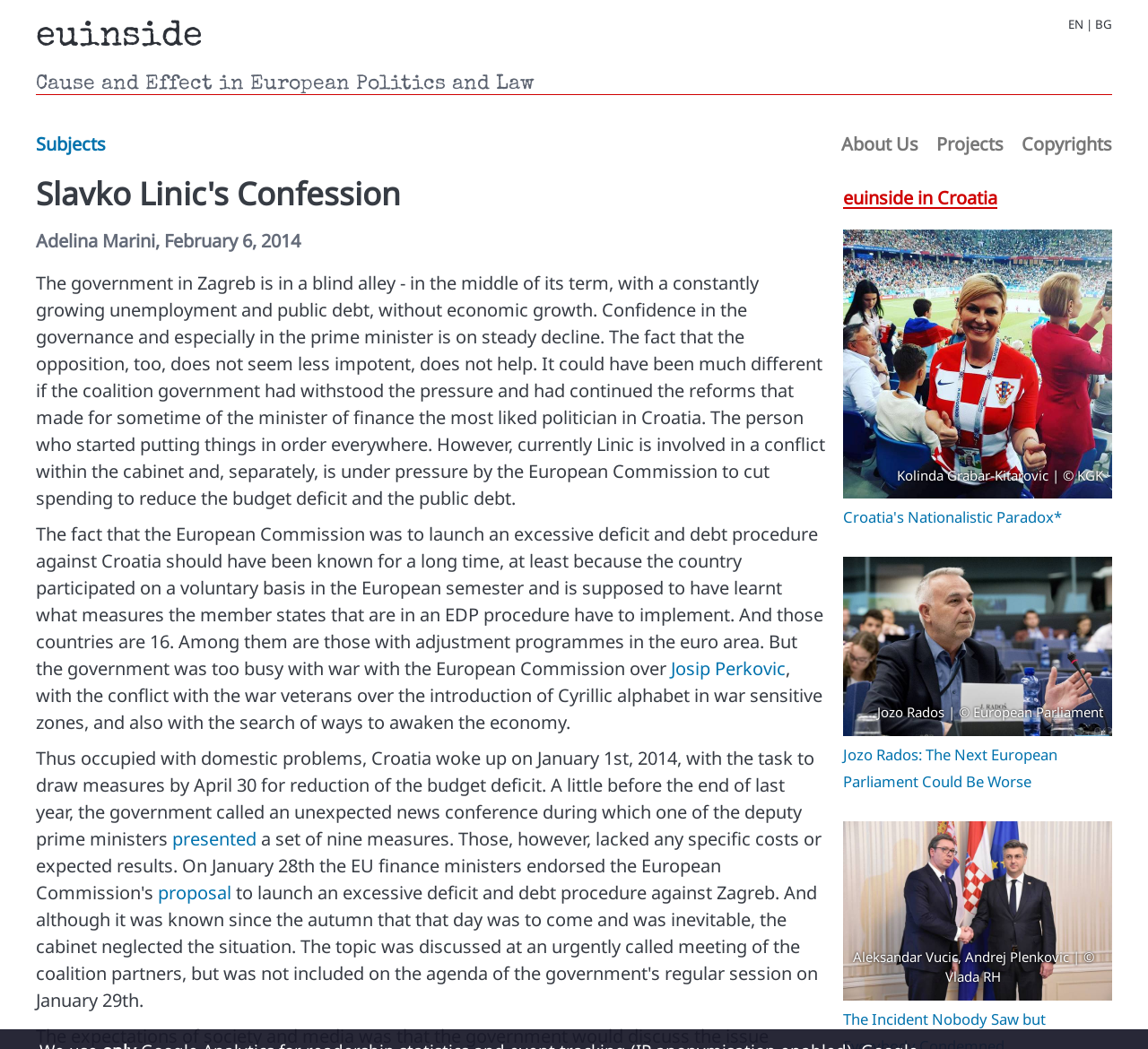Please provide the bounding box coordinates for the UI element as described: "proposal". The coordinates must be four floats between 0 and 1, represented as [left, top, right, bottom].

[0.138, 0.84, 0.202, 0.863]